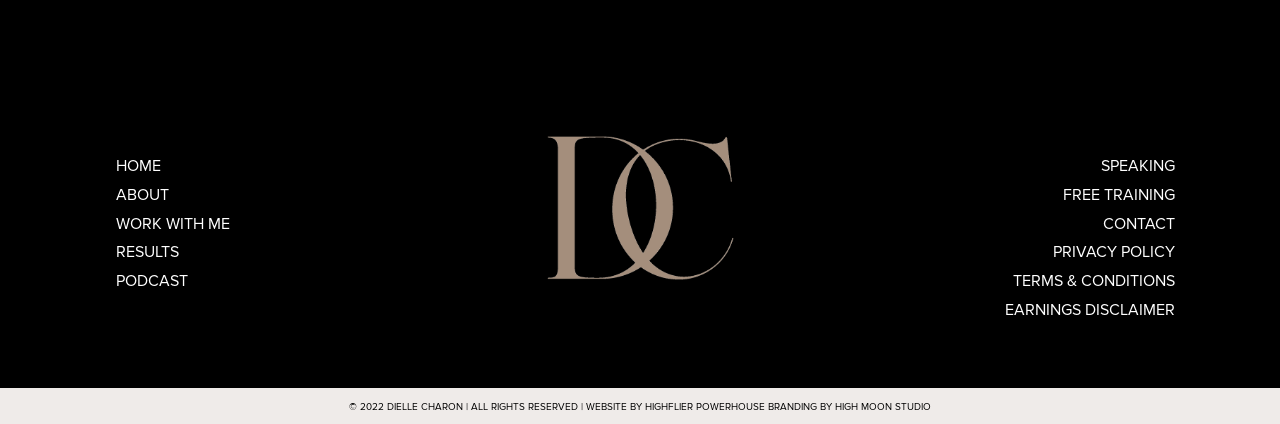Given the element description: "parent_node: Website name="url"", predict the bounding box coordinates of the UI element it refers to, using four float numbers between 0 and 1, i.e., [left, top, right, bottom].

None